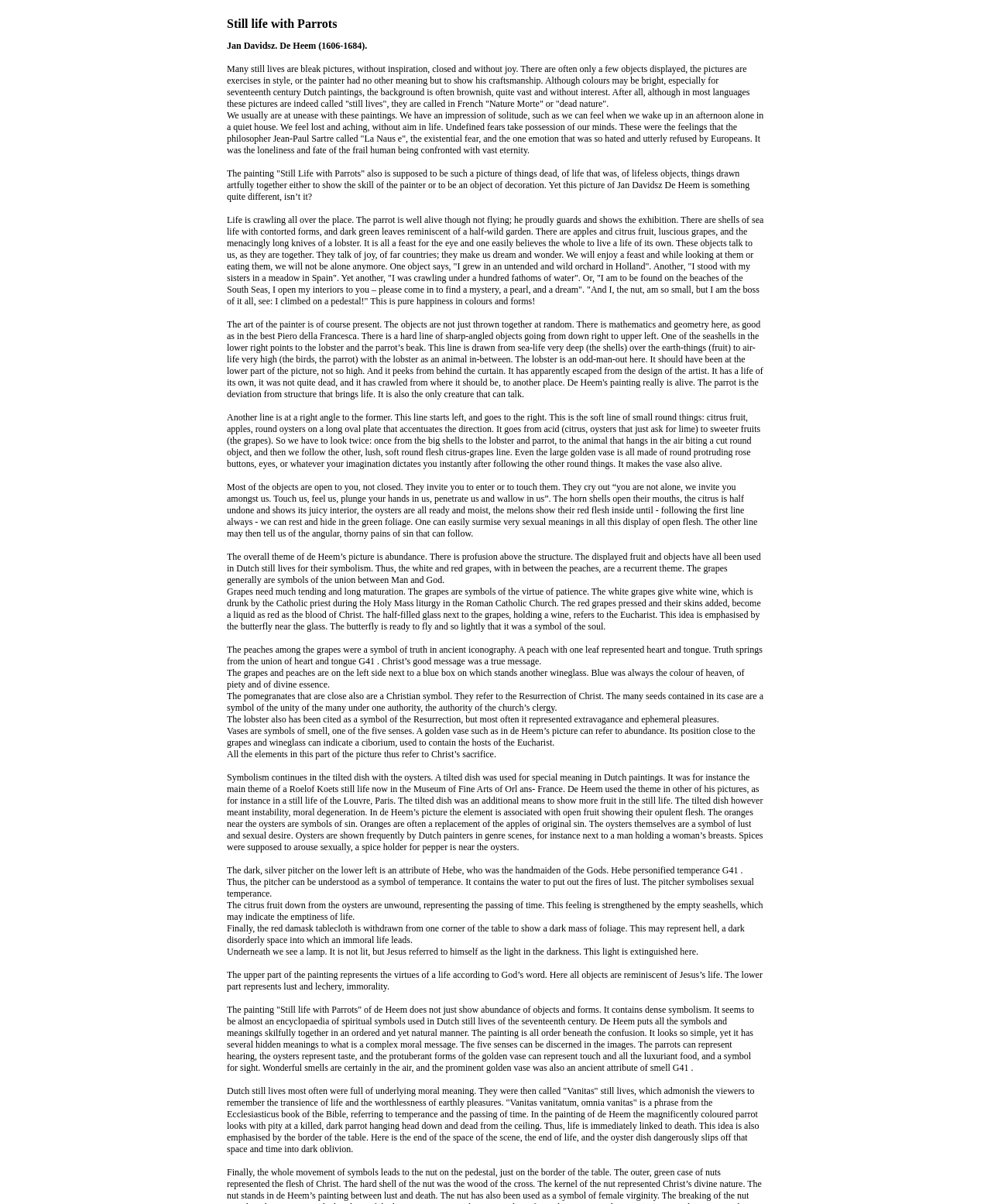Provide a short answer to the following question with just one word or phrase: What is the main theme of the painting?

Abundance